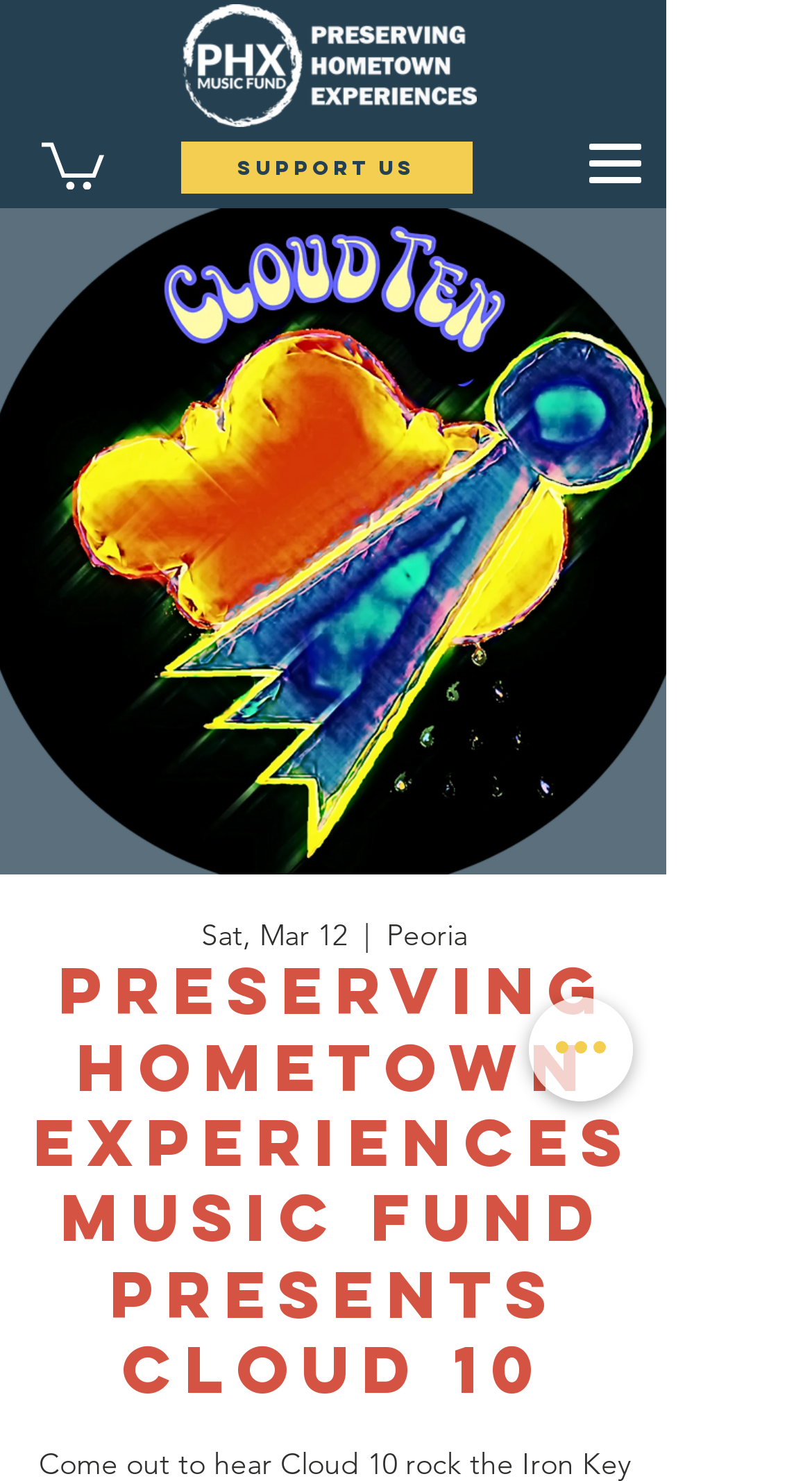Using a single word or phrase, answer the following question: 
How many links are in the top section?

3